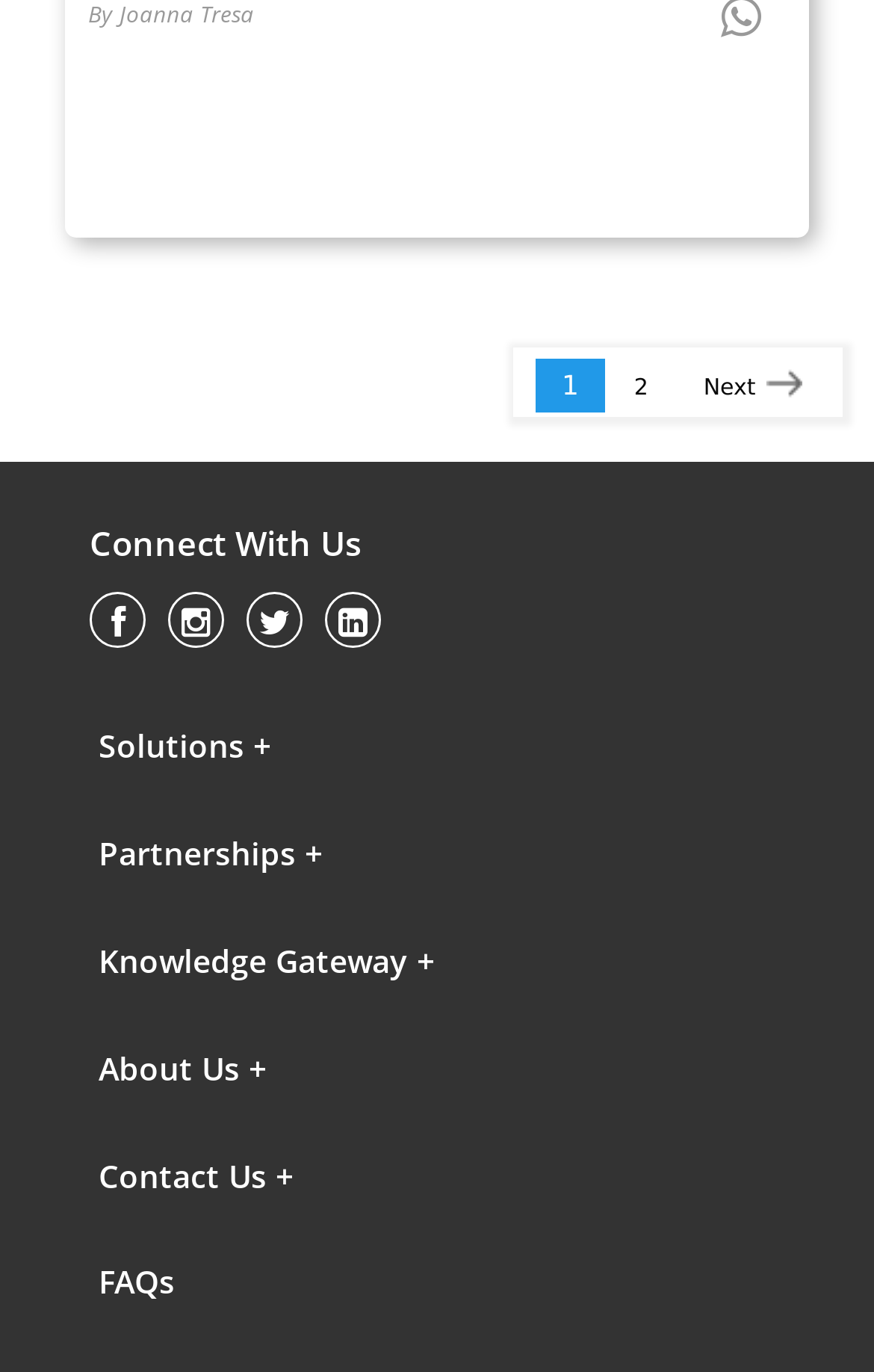Find the UI element described as: "Partnerships +" and predict its bounding box coordinates. Ensure the coordinates are four float numbers between 0 and 1, [left, top, right, bottom].

[0.051, 0.583, 0.621, 0.661]